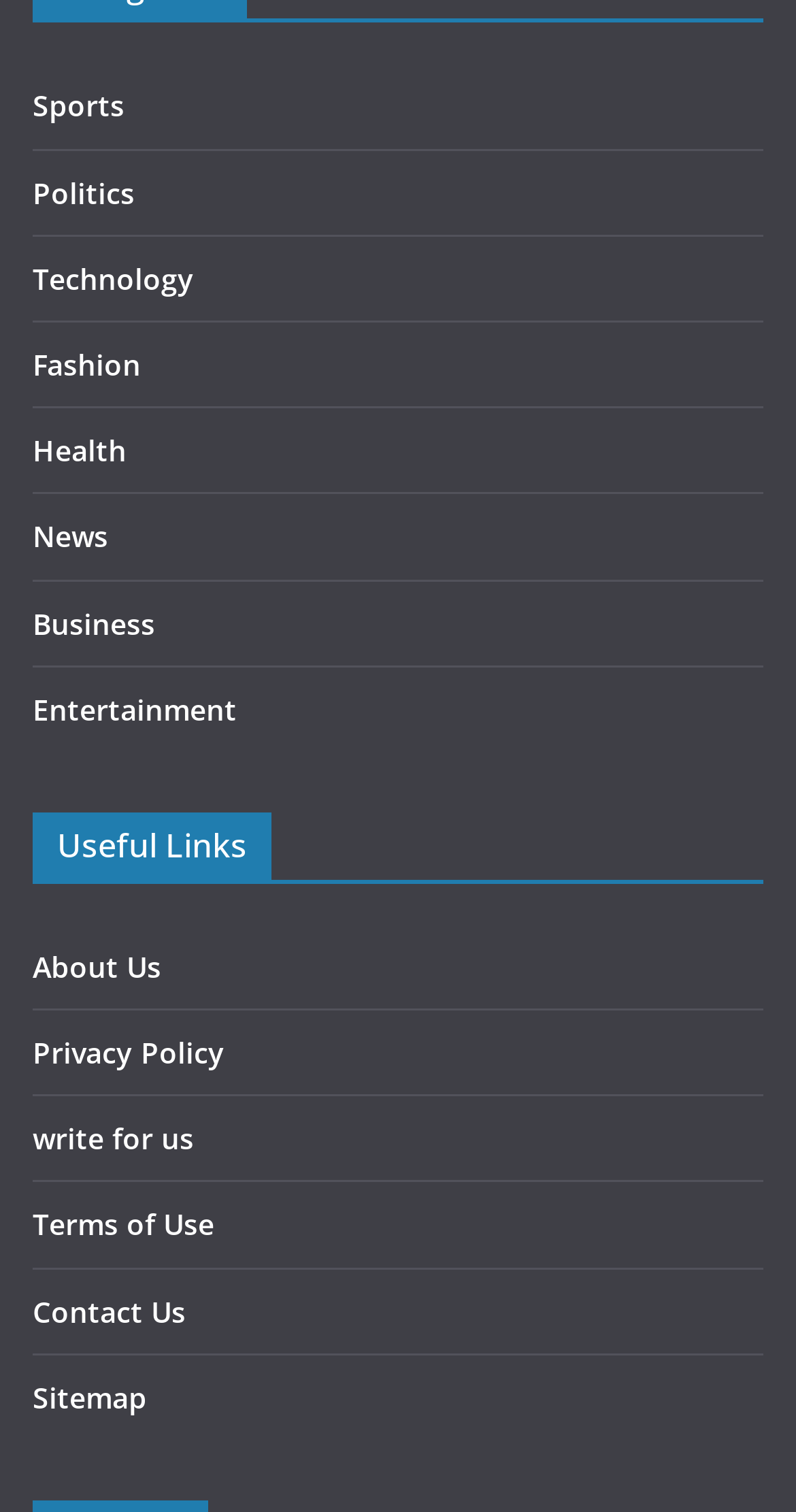How many links are available in the useful links section?
We need a detailed and meticulous answer to the question.

In the useful links section, I can see a list of links. By counting the links, I found that there are 7 links available, which are About Us, Privacy Policy, write for us, Terms of Use, Contact Us, and Sitemap.